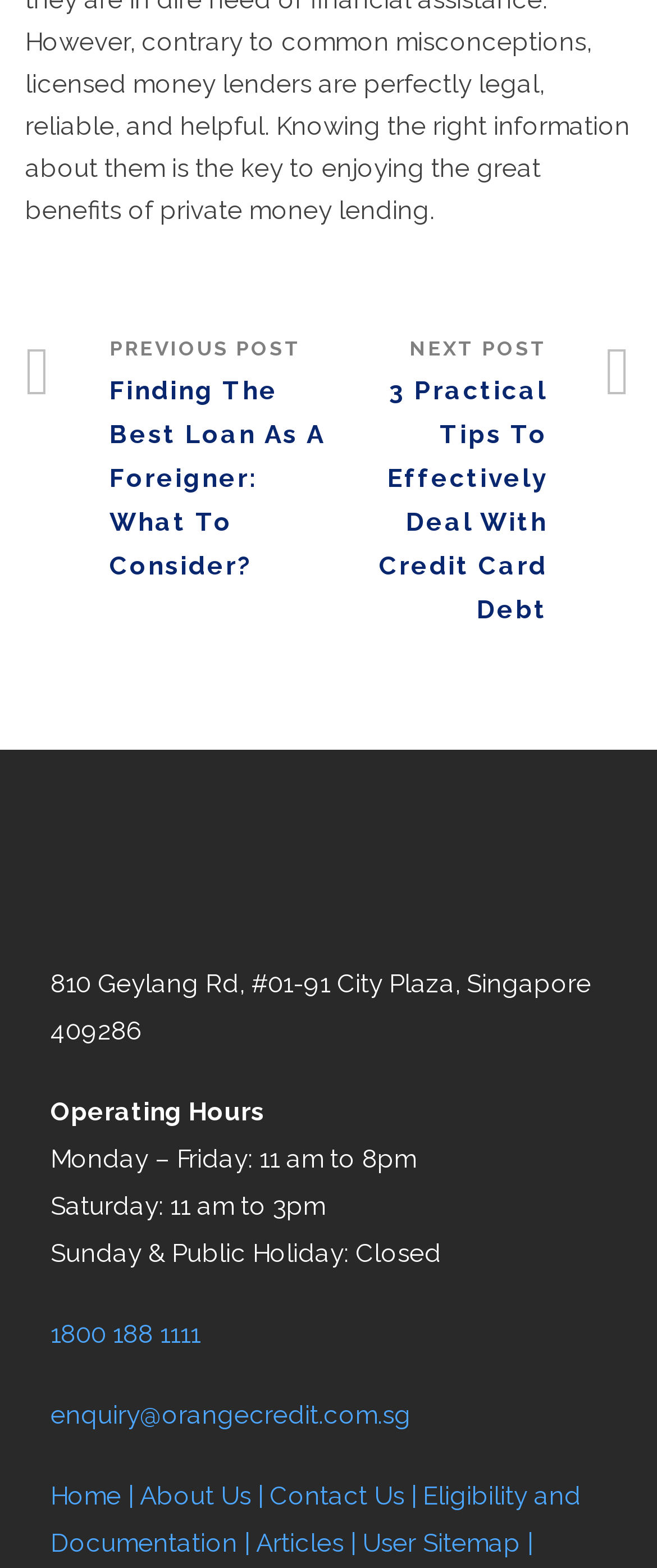Provide a one-word or brief phrase answer to the question:
What are the operating hours on Saturday?

11 am to 3pm